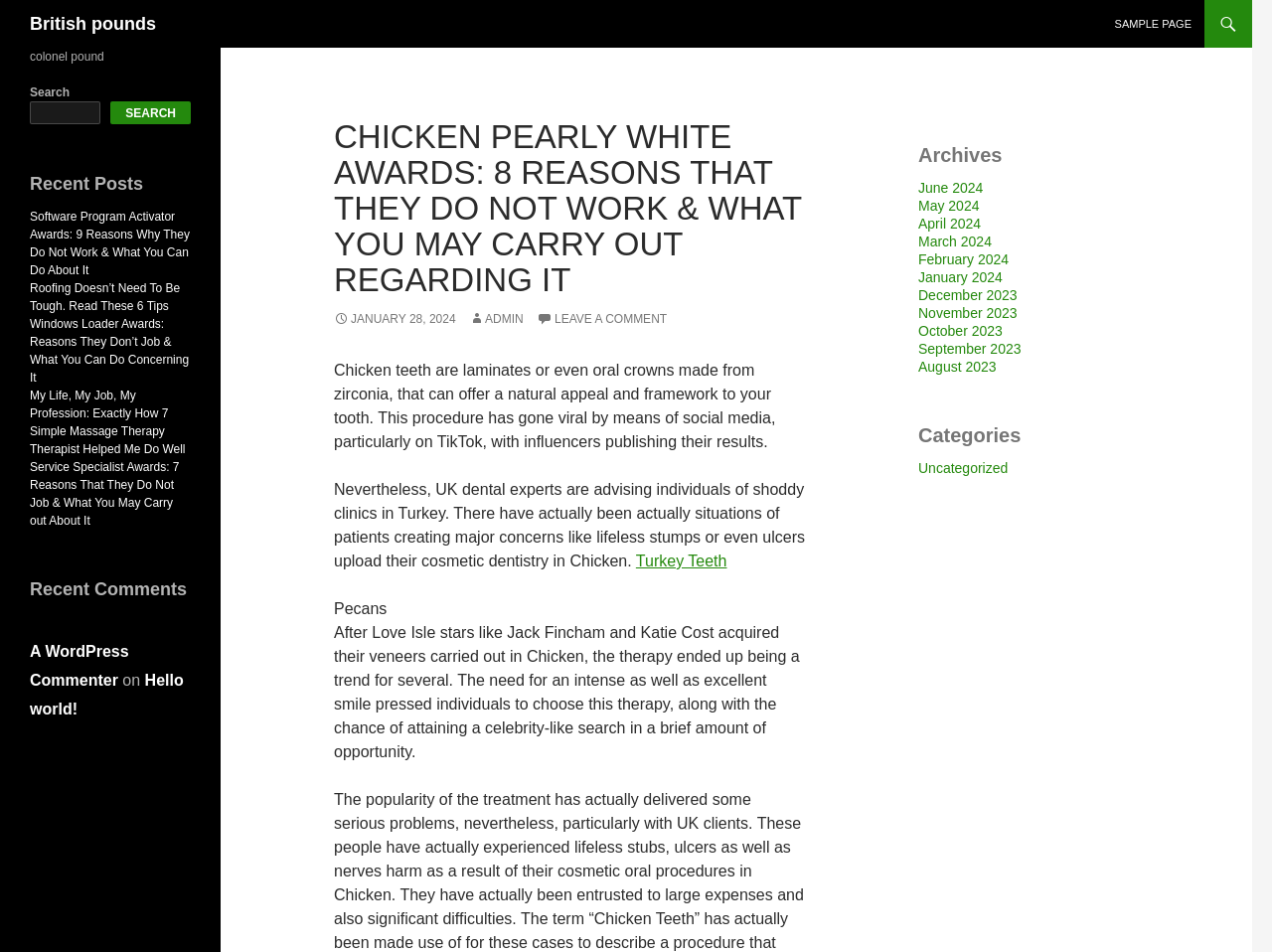Please reply with a single word or brief phrase to the question: 
What is the trend that pushed people to choose Chicken teeth?

Intense and excellent smile